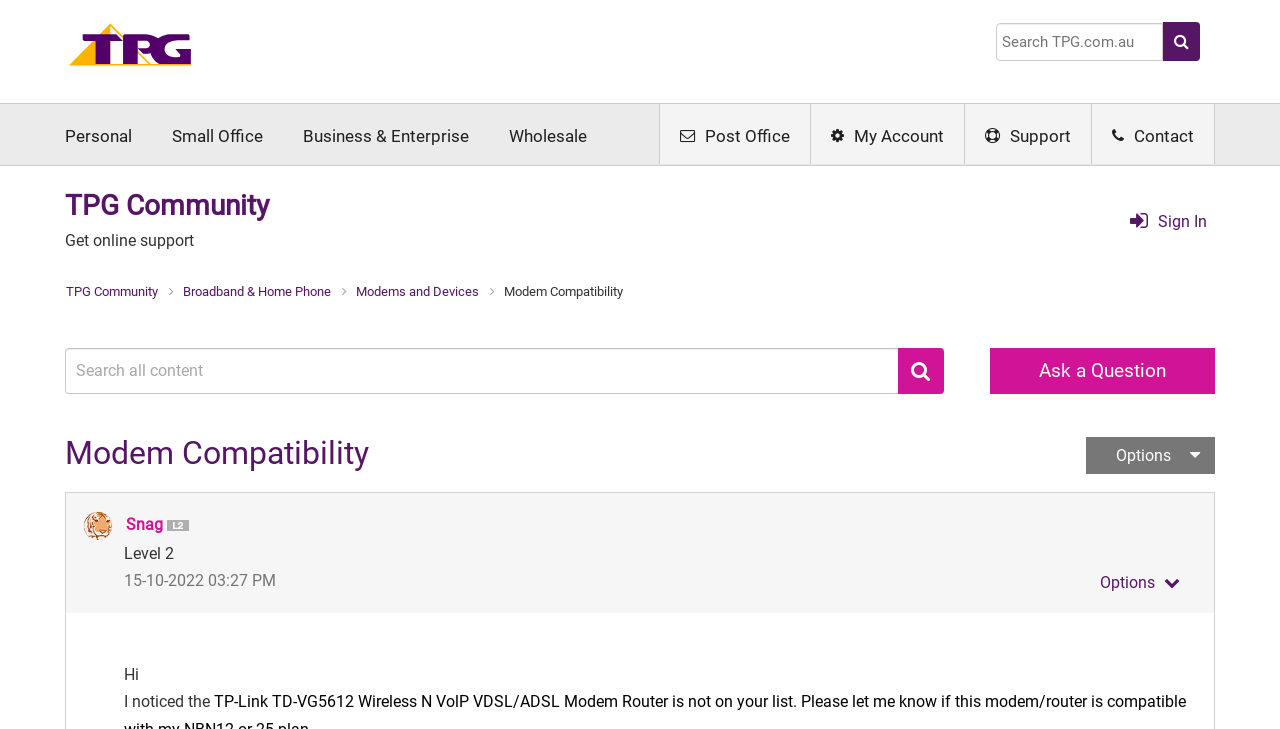What is the type of the 'Home' element?
From the screenshot, supply a one-word or short-phrase answer.

link